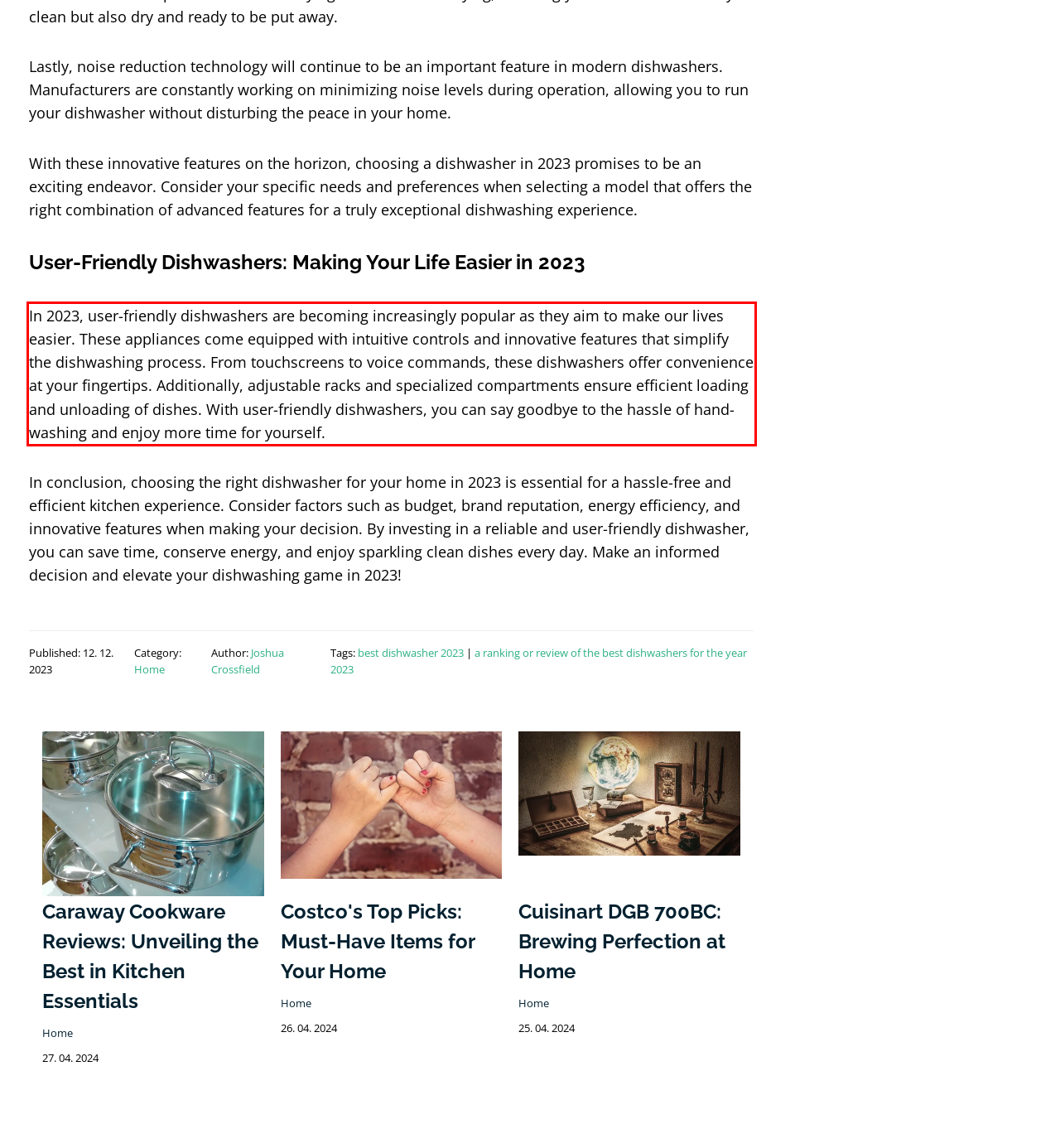Within the provided webpage screenshot, find the red rectangle bounding box and perform OCR to obtain the text content.

In 2023, user-friendly dishwashers are becoming increasingly popular as they aim to make our lives easier. These appliances come equipped with intuitive controls and innovative features that simplify the dishwashing process. From touchscreens to voice commands, these dishwashers offer convenience at your fingertips. Additionally, adjustable racks and specialized compartments ensure efficient loading and unloading of dishes. With user-friendly dishwashers, you can say goodbye to the hassle of hand-washing and enjoy more time for yourself.